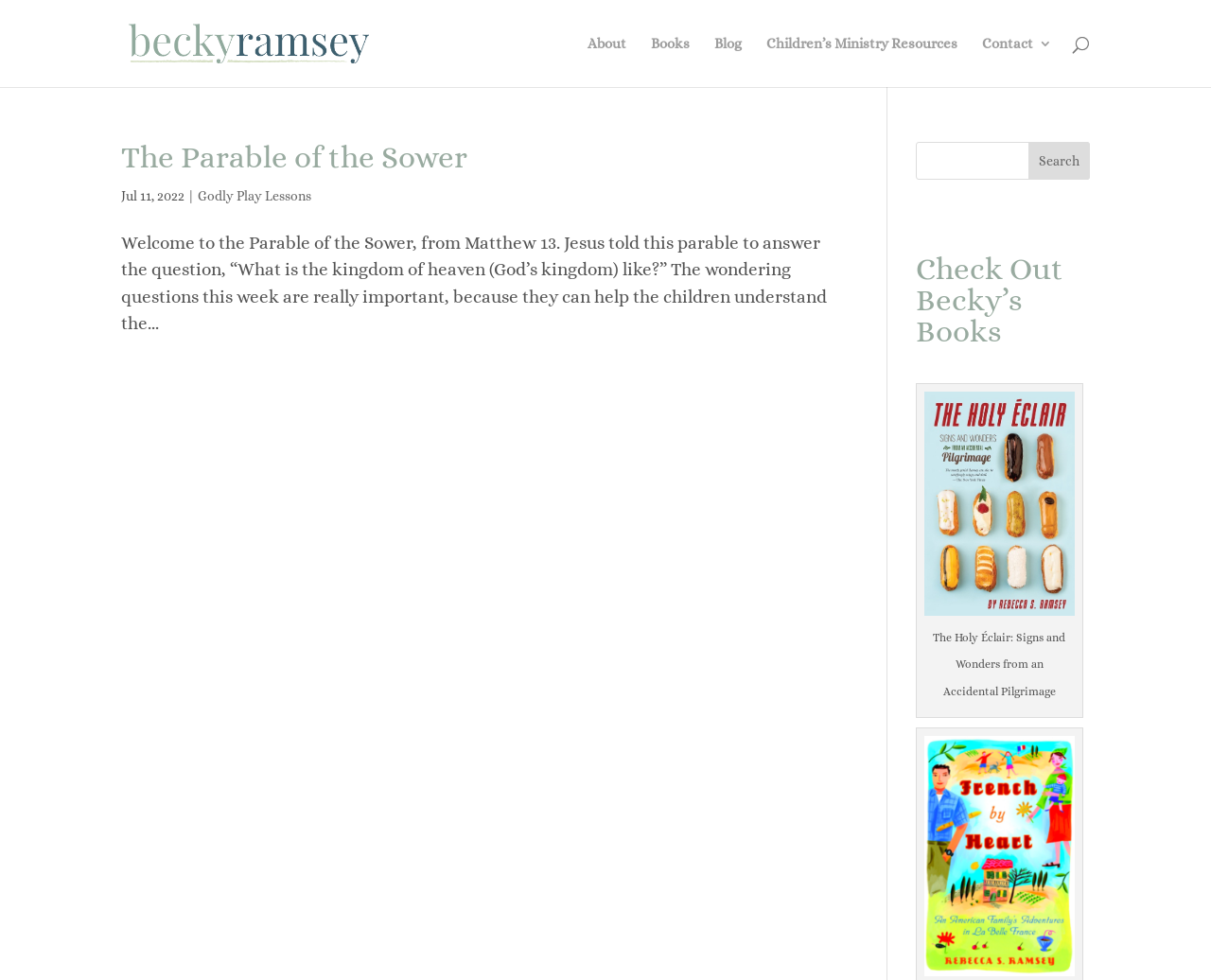Using the provided description Children’s Ministry Resources, find the bounding box coordinates for the UI element. Provide the coordinates in (top-left x, top-left y, bottom-right x, bottom-right y) format, ensuring all values are between 0 and 1.

[0.633, 0.038, 0.791, 0.089]